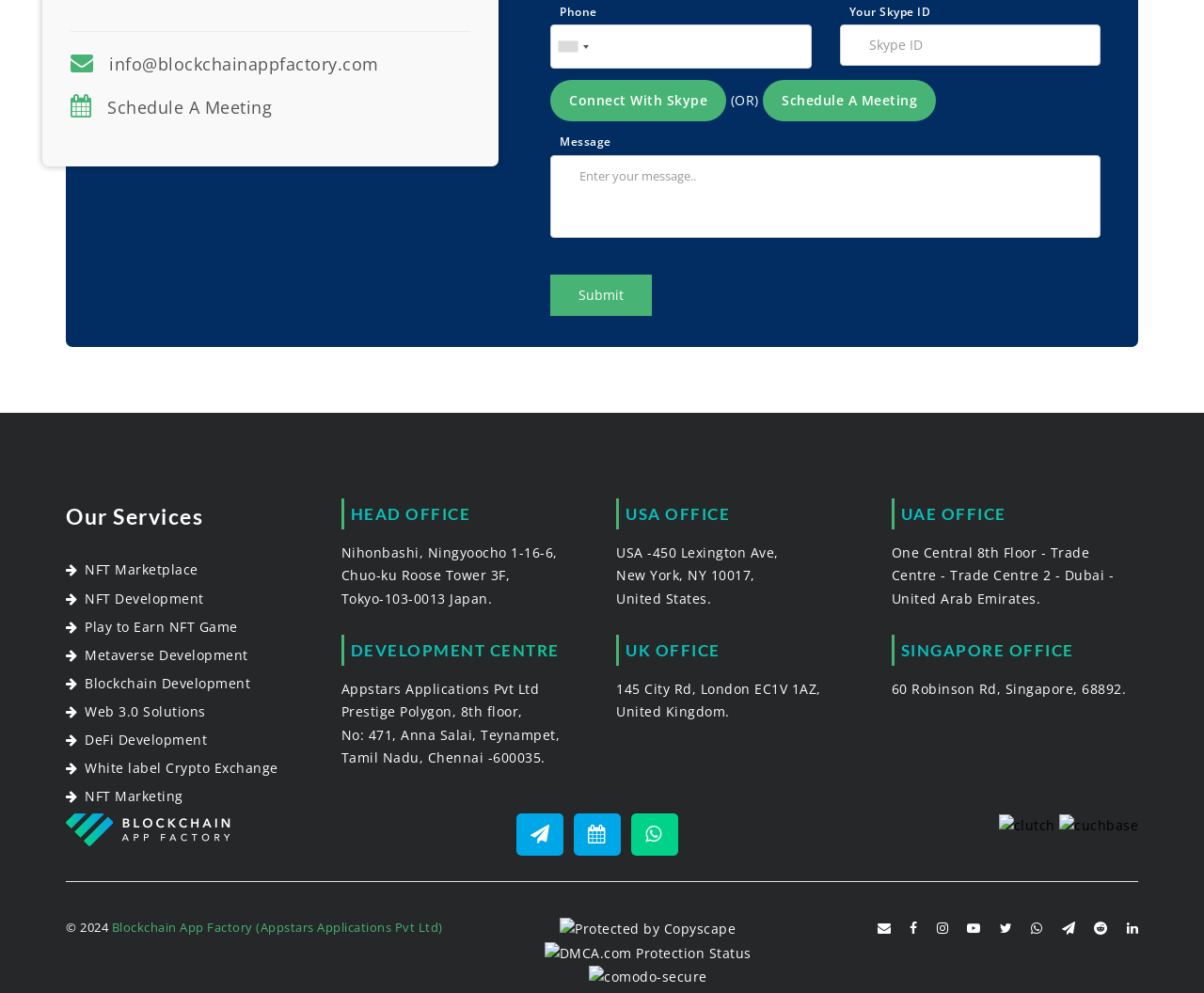What is the company's phone number in the United States?
Please provide a comprehensive and detailed answer to the question.

The phone number in the United States is not explicitly provided, but the country code '+1' is mentioned under the 'Phone' section.